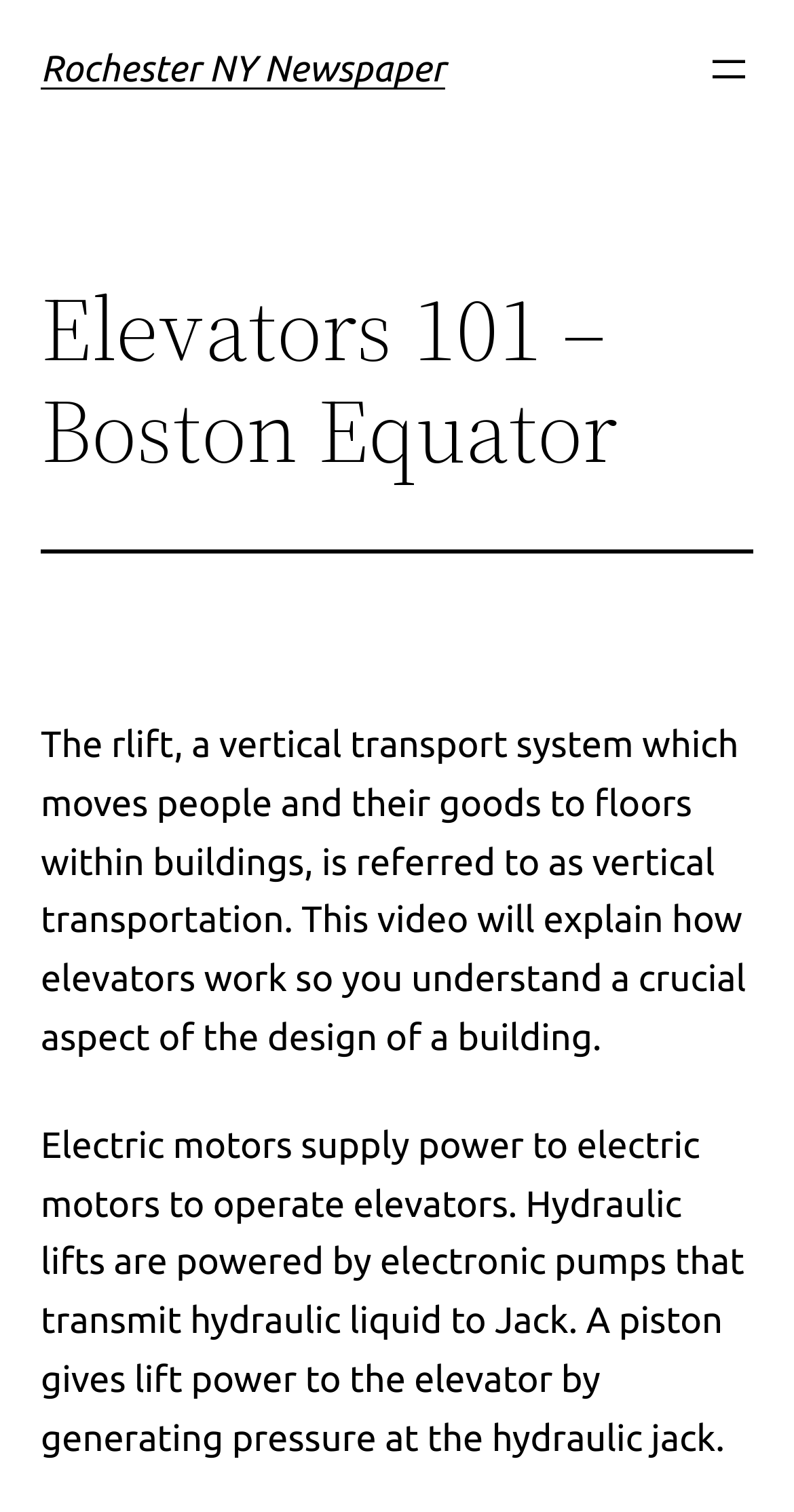Respond to the question below with a single word or phrase:
What is the function of the piston in hydraulic lifts?

Generating pressure